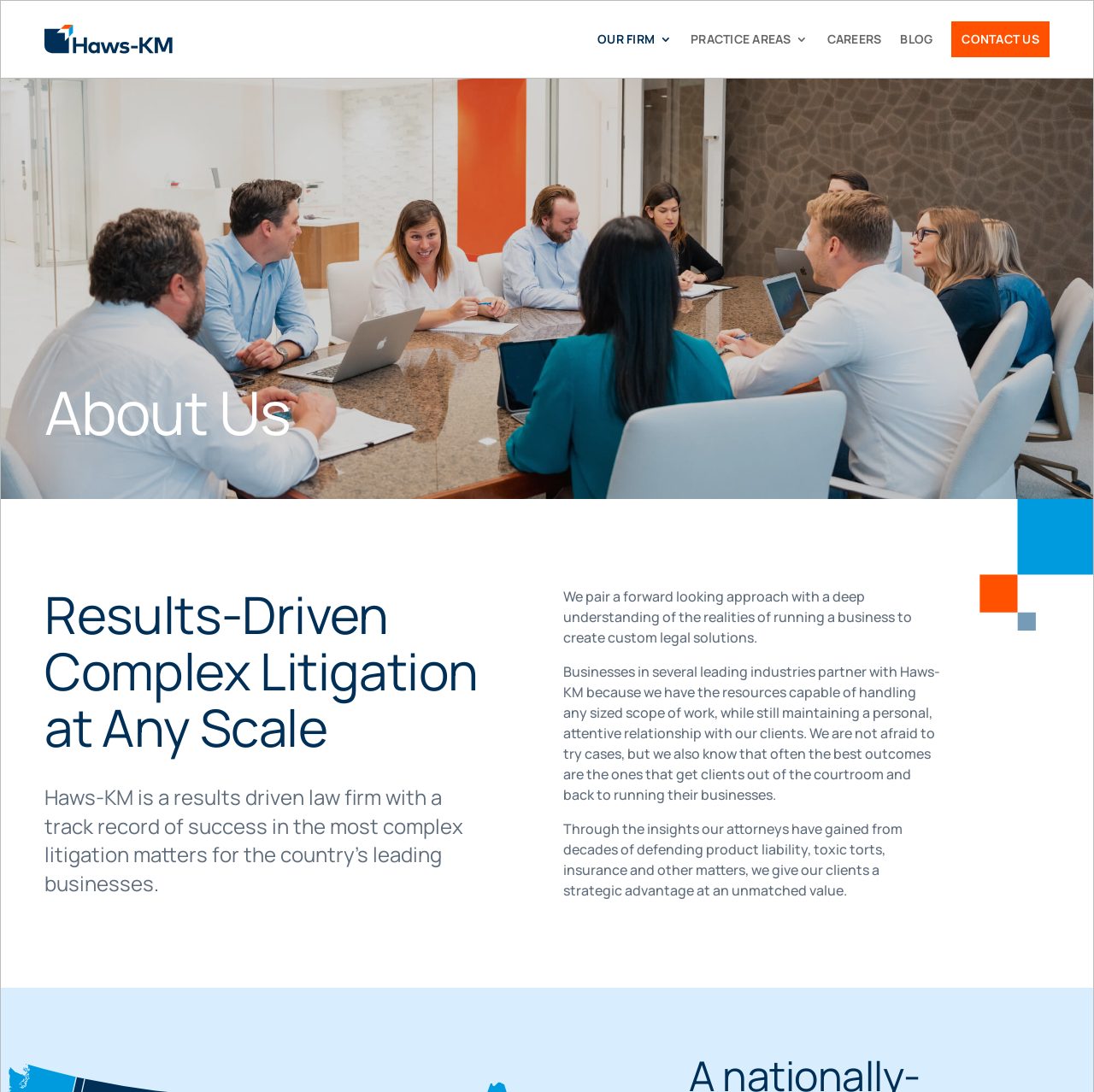What kind of litigation does the law firm specialize in?
Based on the image, provide a one-word or brief-phrase response.

Complex litigation